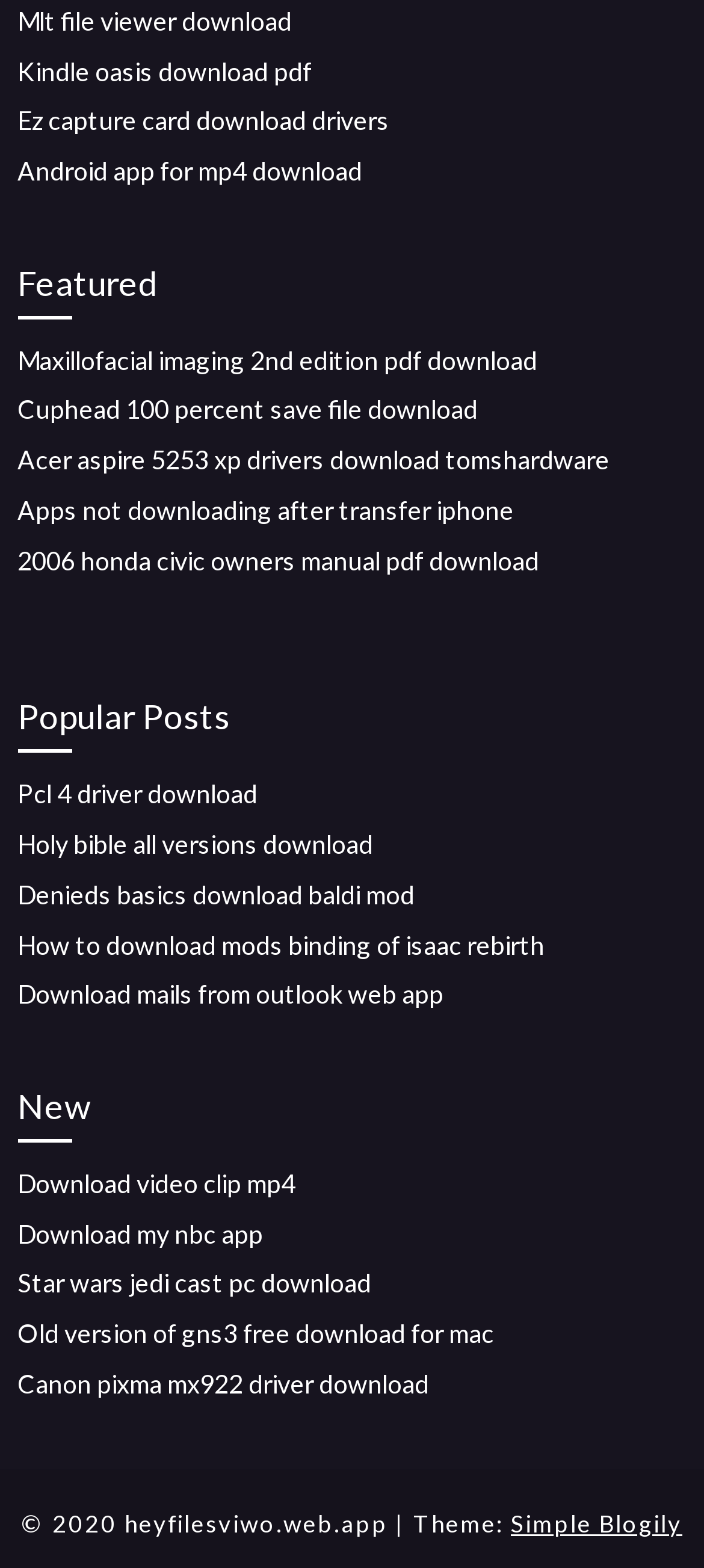Please locate the bounding box coordinates of the element's region that needs to be clicked to follow the instruction: "Download Holy bible all versions". The bounding box coordinates should be provided as four float numbers between 0 and 1, i.e., [left, top, right, bottom].

[0.025, 0.528, 0.53, 0.548]